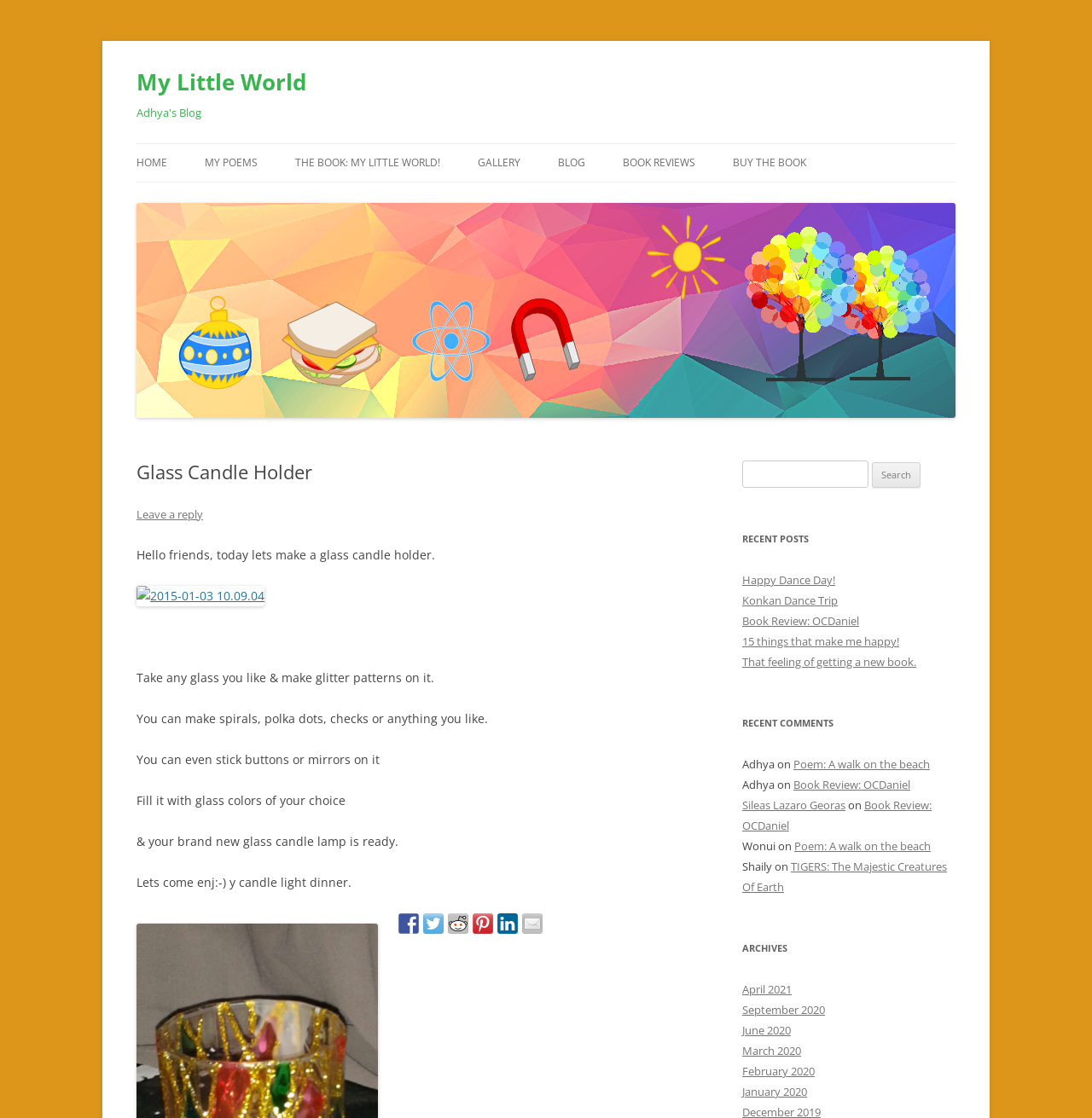Determine the bounding box coordinates of the element that should be clicked to execute the following command: "Search for something".

[0.68, 0.412, 0.795, 0.437]